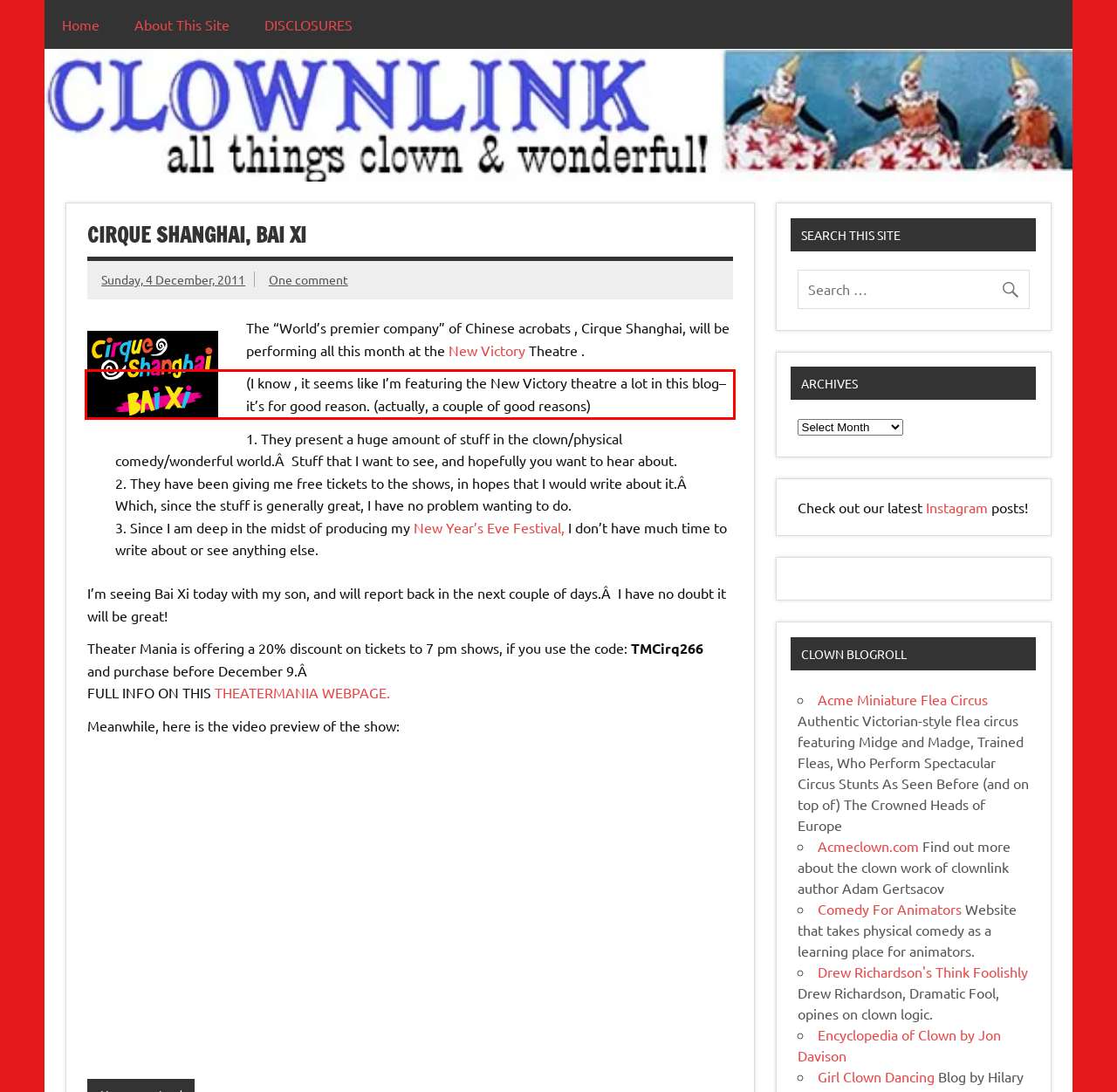Identify and extract the text within the red rectangle in the screenshot of the webpage.

(I know , it seems like I’m featuring the New Victory theatre a lot in this blog– it’s for good reason. (actually, a couple of good reasons)